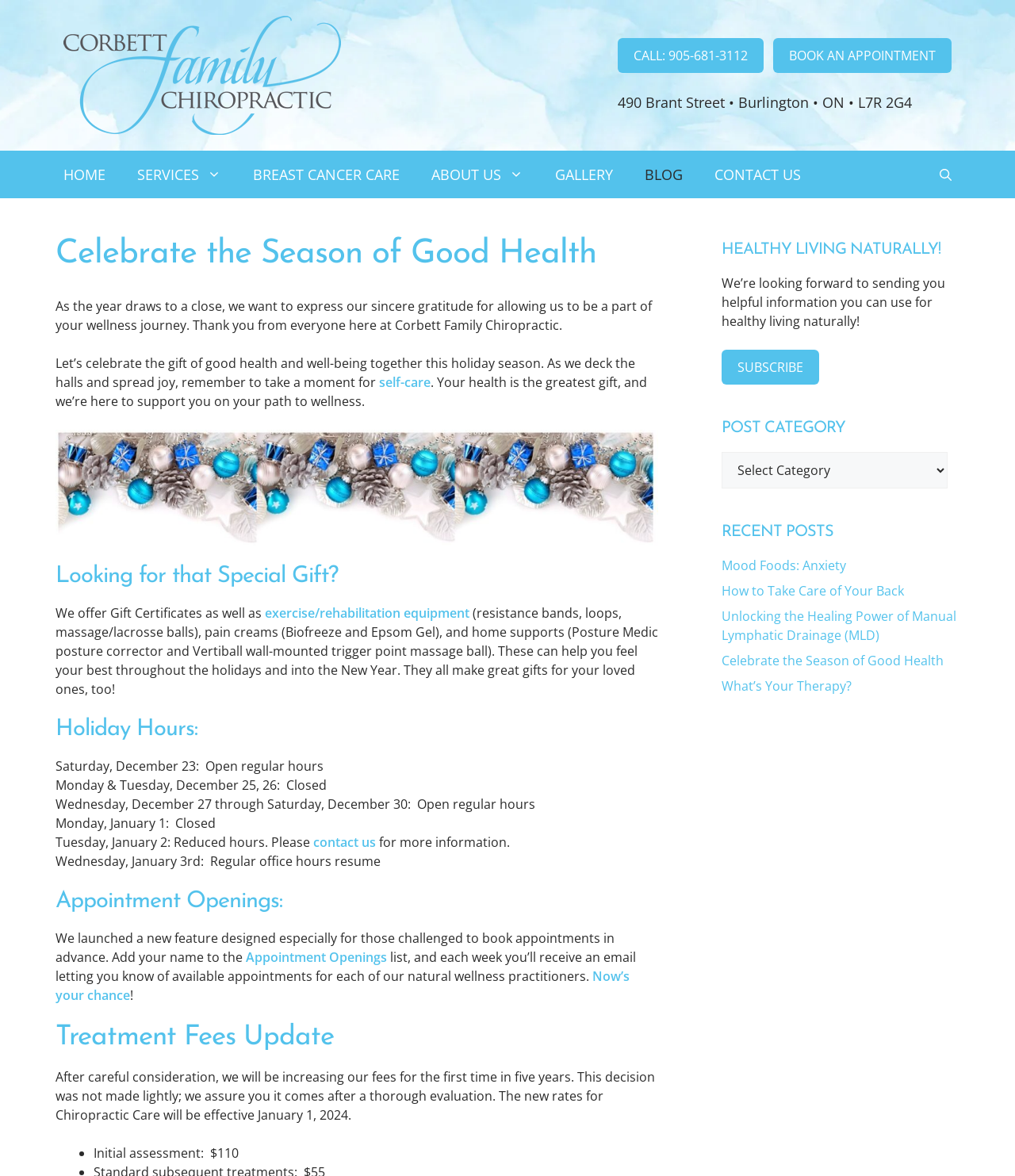Locate the bounding box coordinates of the area that needs to be clicked to fulfill the following instruction: "Call the phone number". The coordinates should be in the format of four float numbers between 0 and 1, namely [left, top, right, bottom].

[0.609, 0.032, 0.752, 0.062]